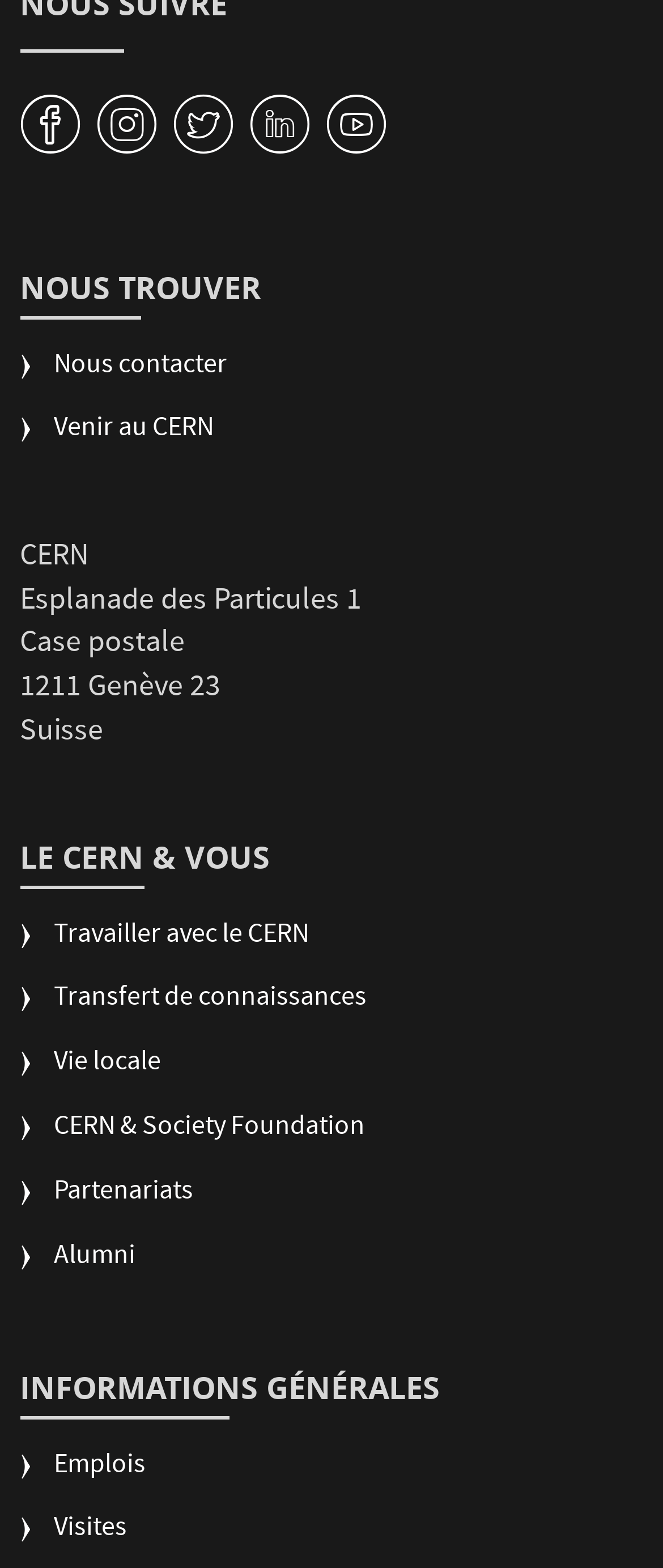Locate the bounding box coordinates of the element I should click to achieve the following instruction: "Go to 'Travailler avec le CERN'".

[0.03, 0.585, 0.466, 0.626]